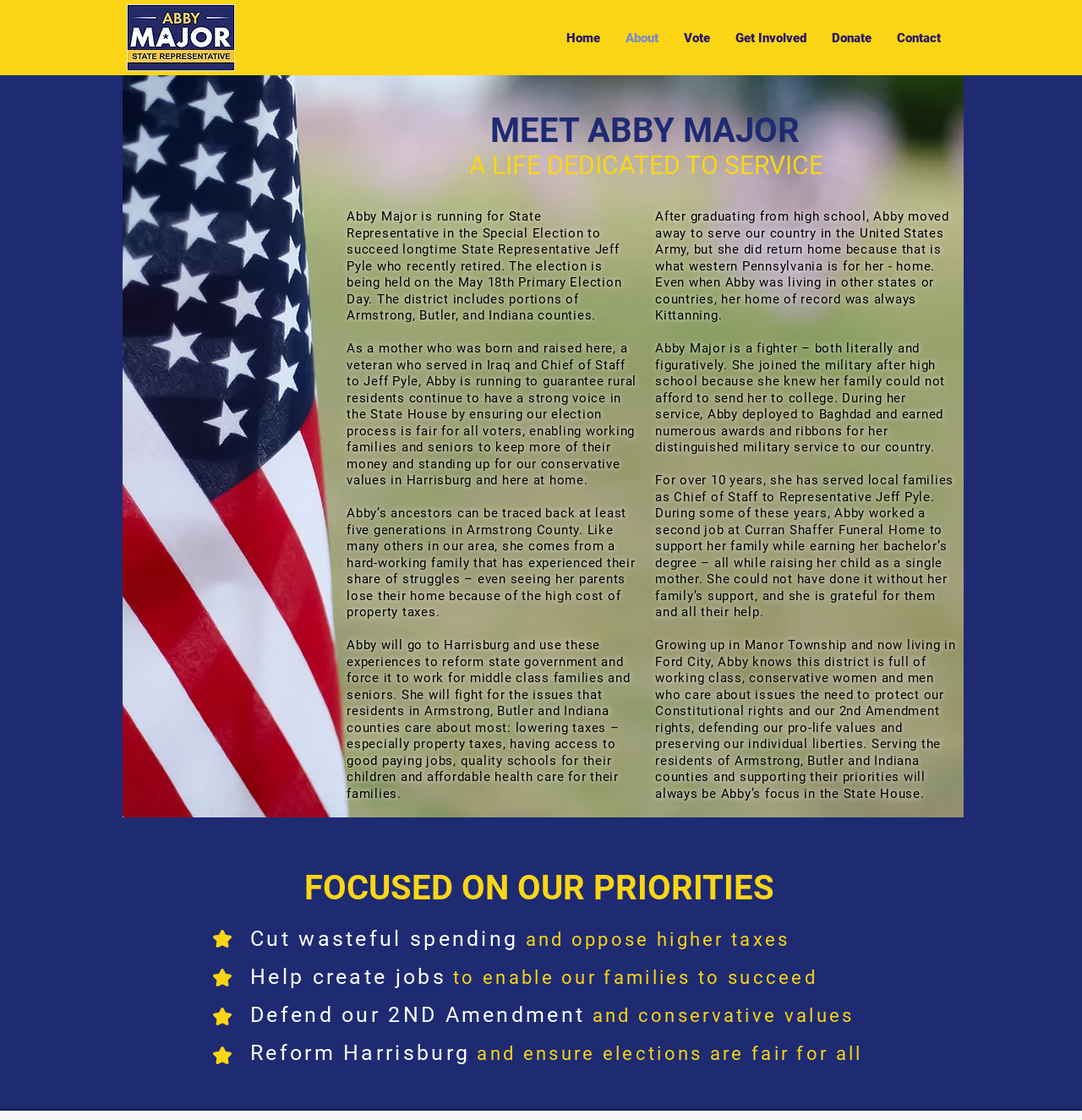Generate a comprehensive description of the contents of the webpage.

The webpage is about Abby Major, a candidate running for State Representative in a special election. At the top left of the page, there is a logo image, and a navigation menu with links to "Home", "About", "Vote", "Get Involved", "Donate", and "Contact" is located at the top right.

Below the navigation menu, there is a large image of an American flag that spans most of the width of the page. The main content of the page is divided into sections, each with a heading. The first section has a heading "MEET ABBY MAJOR" and a subheading "A LIFE DEDICATED TO SERVICE". Below this, there is a paragraph of text that describes Abby's background and her reasons for running for State Representative.

The next section has a heading that describes Abby's experiences and qualifications, including her service in Iraq and her work as Chief of Staff to Jeff Pyle. There are several paragraphs of text that provide more details about her life, including her family background, her military service, and her work experience.

Further down the page, there is a section with a heading "FOCUSED ON OUR PRIORITIES" and a list of bullet points that outline Abby's priorities, including cutting wasteful spending, creating jobs, defending the 2nd Amendment, and reforming Harrisburg.